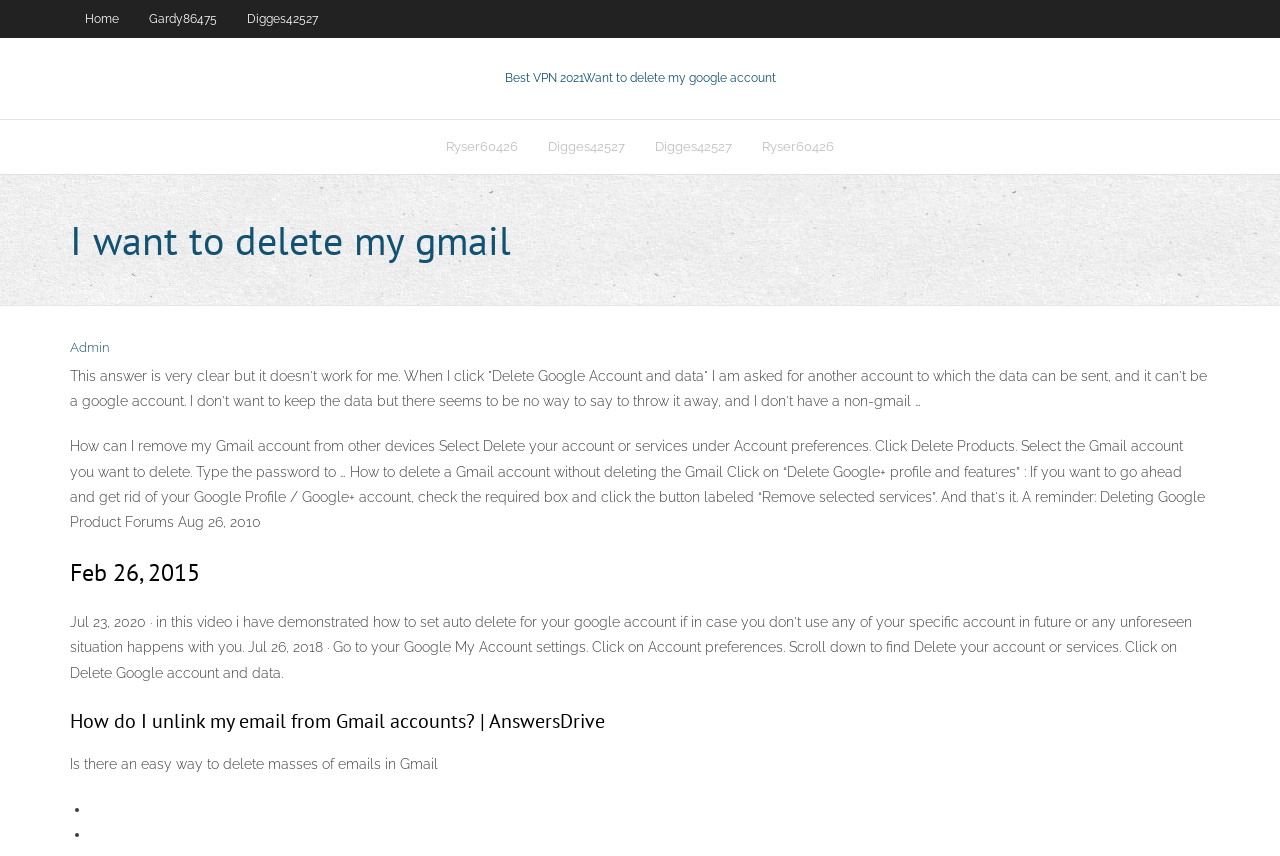Identify the bounding box coordinates for the UI element mentioned here: "Ryser60426". Provide the coordinates as four float values between 0 and 1, i.e., [left, top, right, bottom].

[0.337, 0.14, 0.416, 0.203]